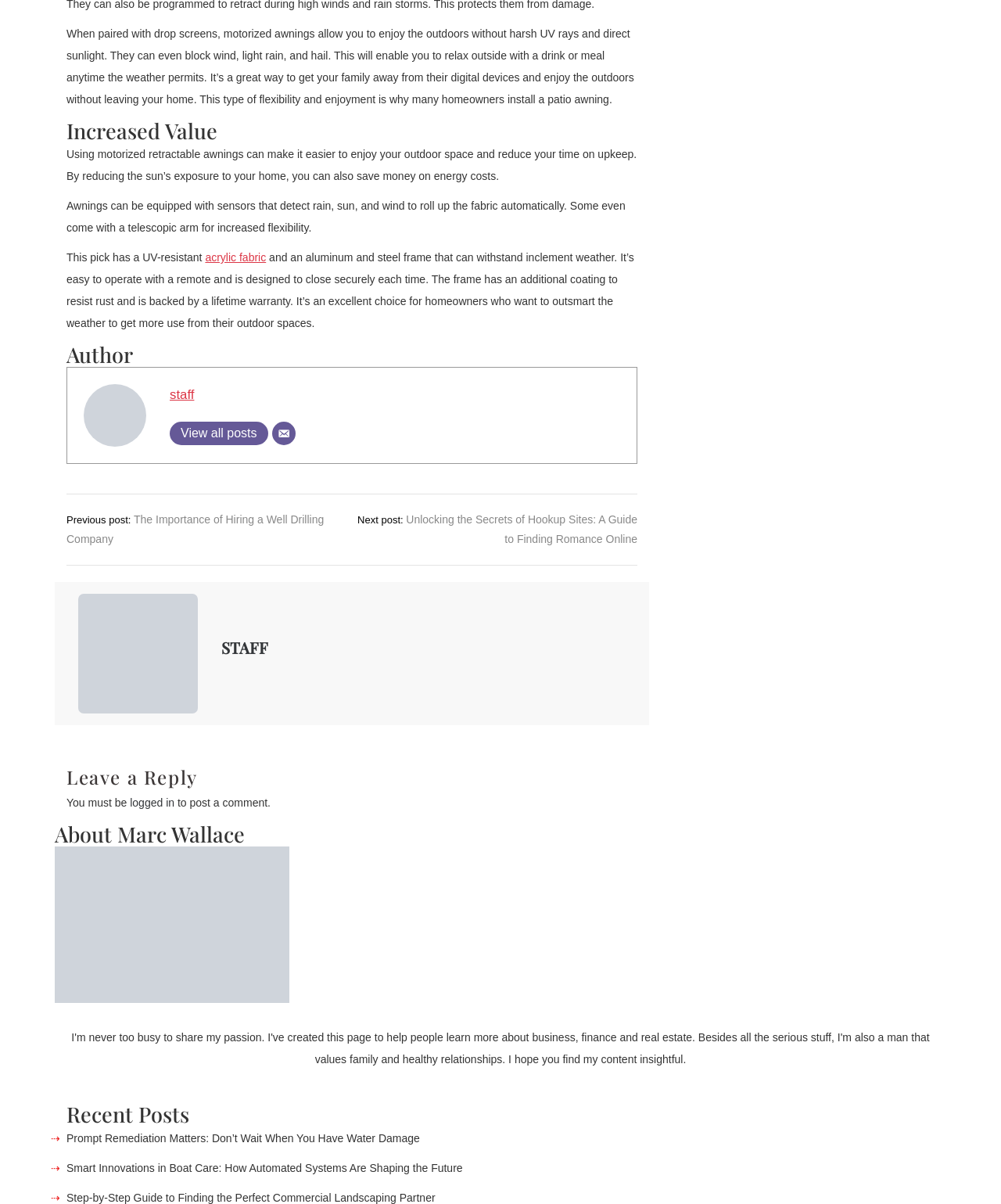Please identify the bounding box coordinates of the area I need to click to accomplish the following instruction: "Read about the author".

[0.17, 0.322, 0.194, 0.334]